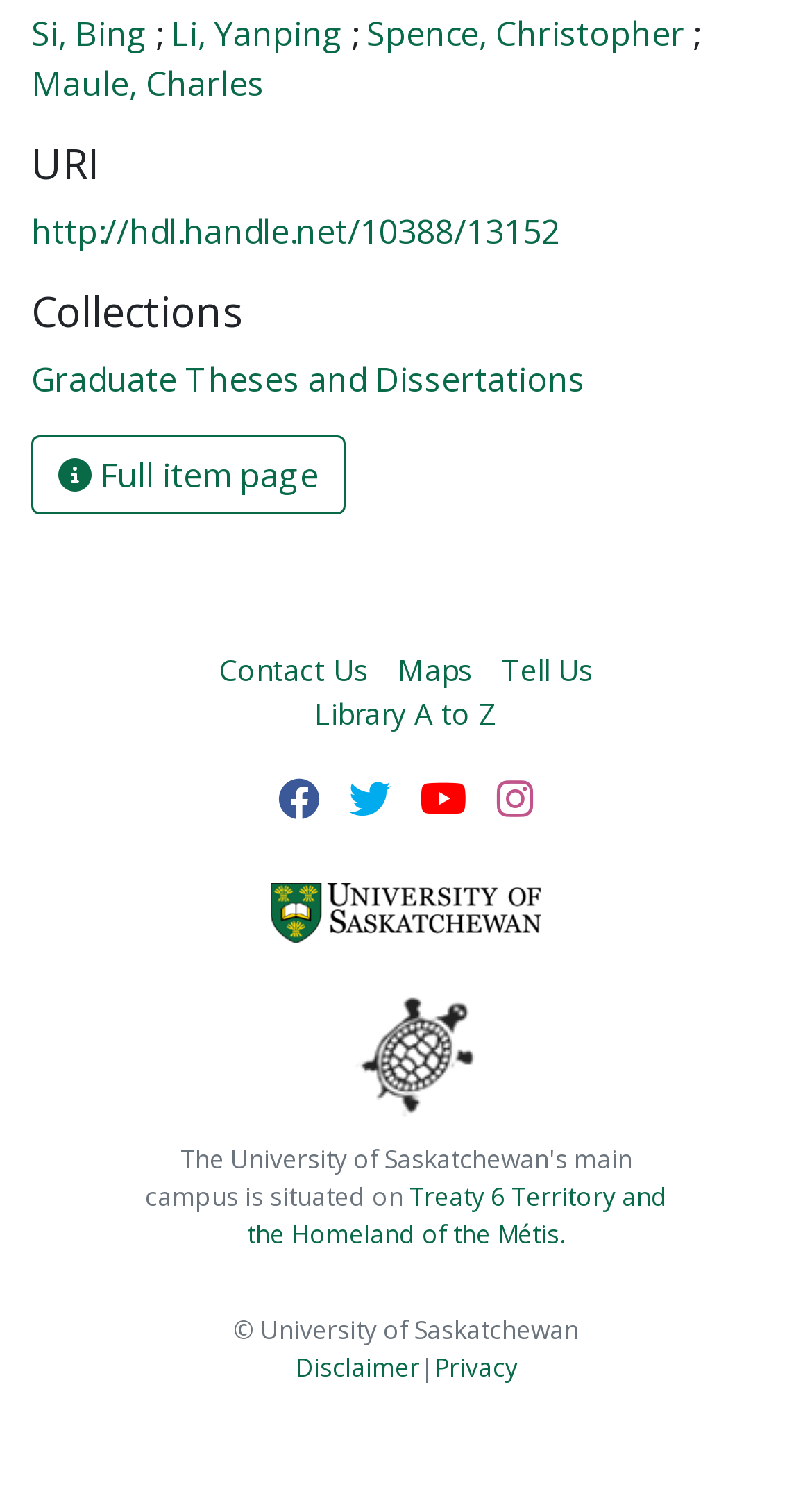Please specify the bounding box coordinates of the clickable region necessary for completing the following instruction: "Contact Us". The coordinates must consist of four float numbers between 0 and 1, i.e., [left, top, right, bottom].

[0.269, 0.436, 0.454, 0.465]